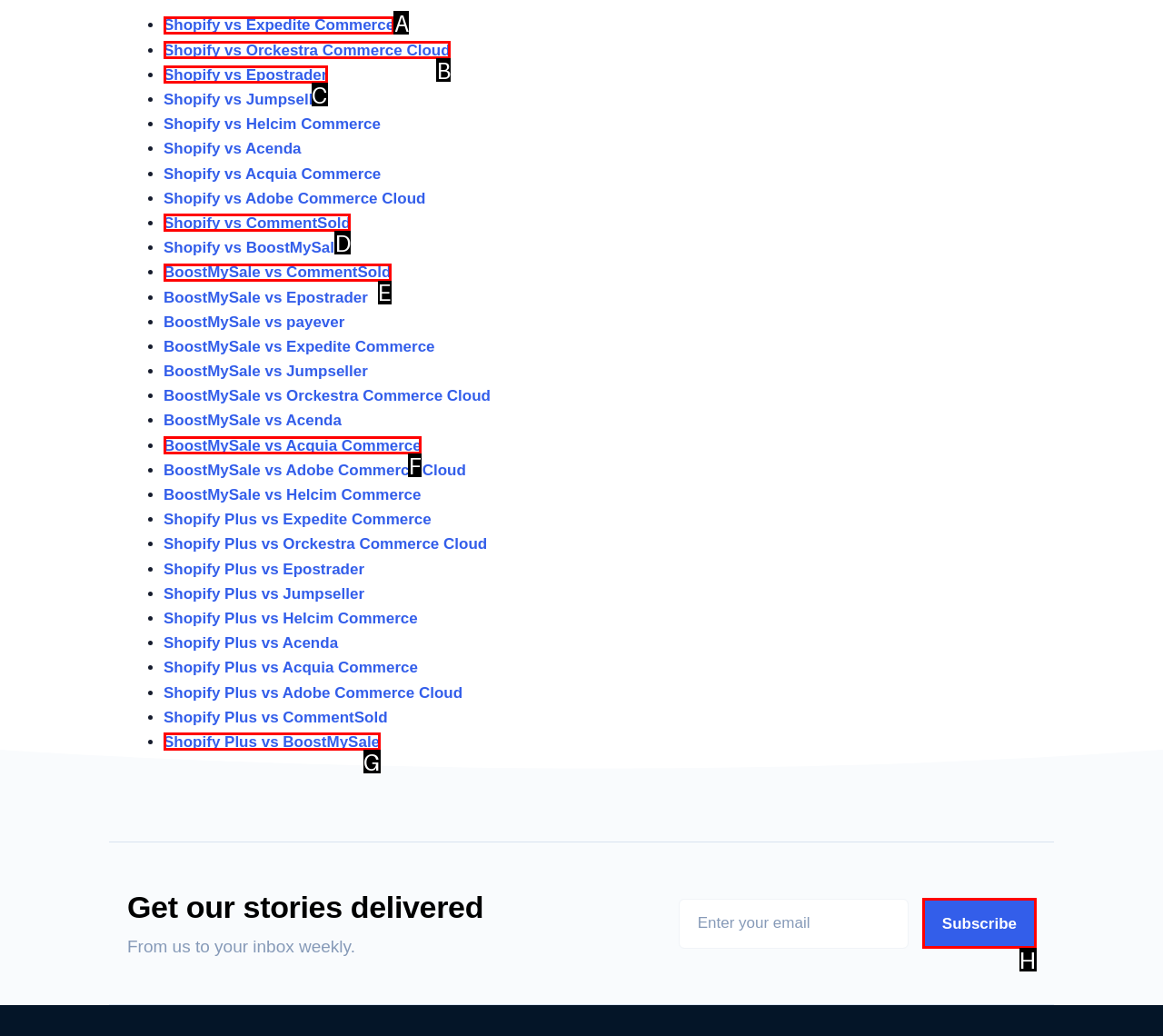Tell me which element should be clicked to achieve the following objective: Click on Shopify vs Expedite Commerce
Reply with the letter of the correct option from the displayed choices.

A